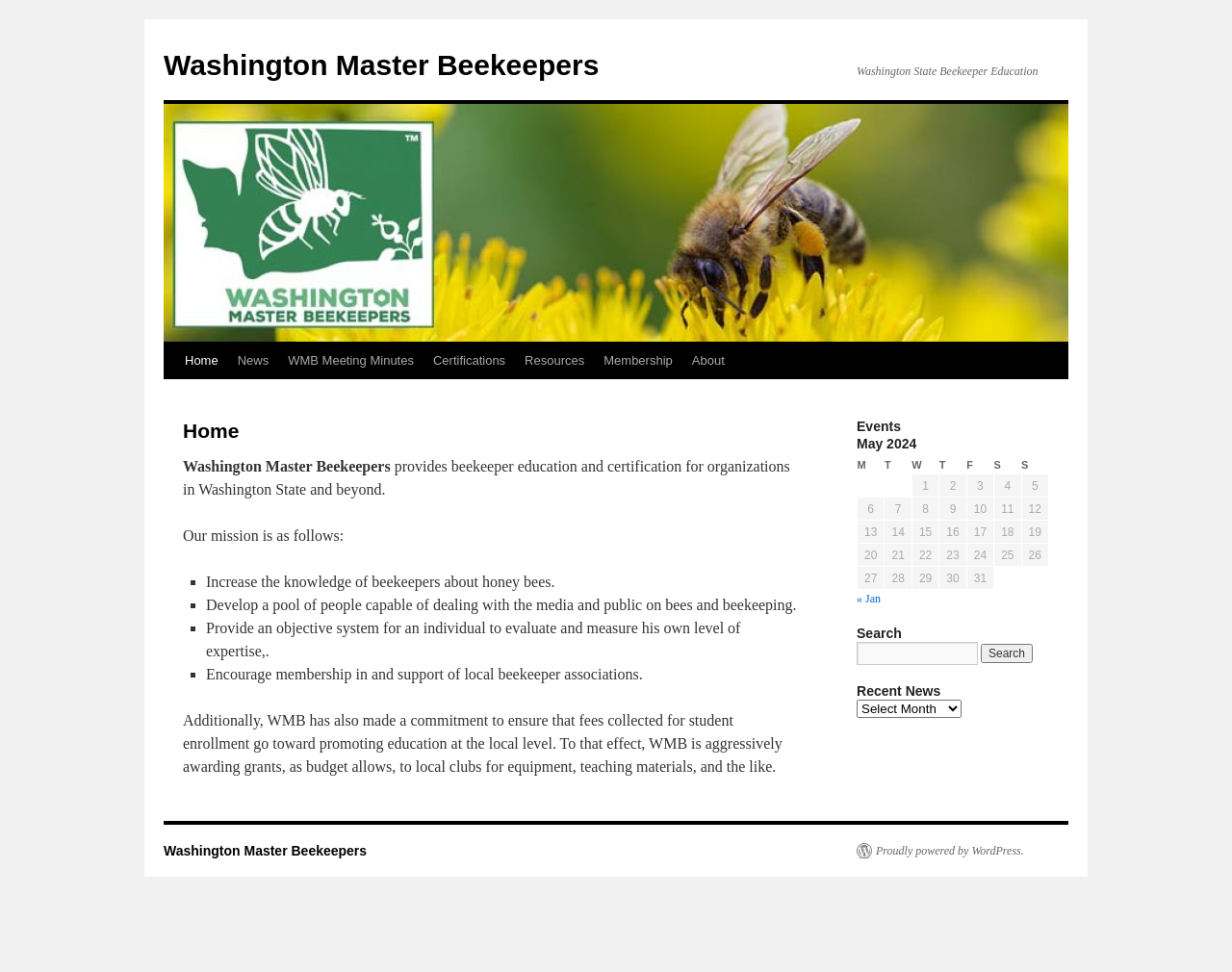Please specify the bounding box coordinates of the clickable region necessary for completing the following instruction: "Search for something". The coordinates must consist of four float numbers between 0 and 1, i.e., [left, top, right, bottom].

[0.695, 0.66, 0.794, 0.684]